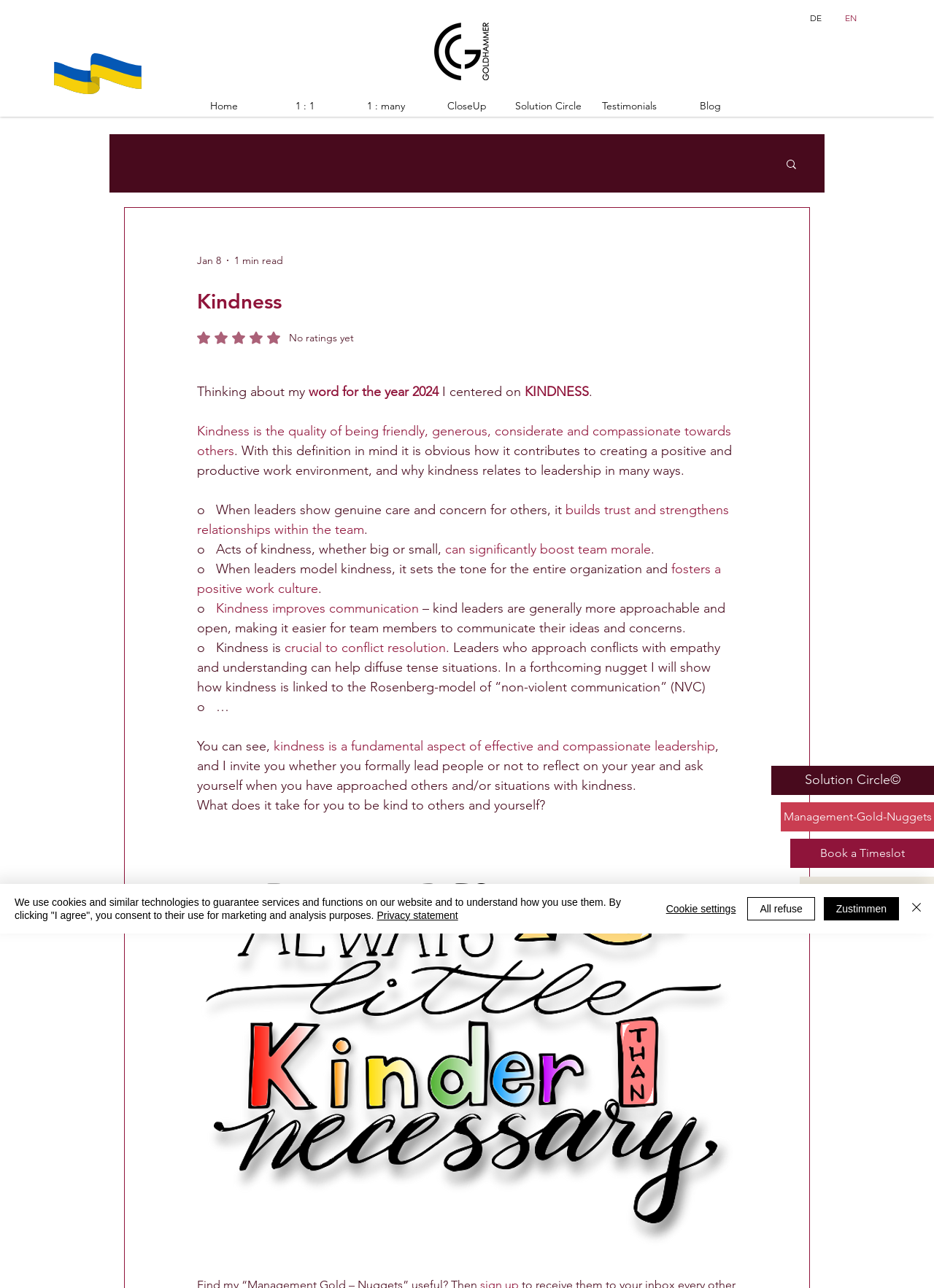How many links are in the navigation menu?
Refer to the screenshot and answer in one word or phrase.

7